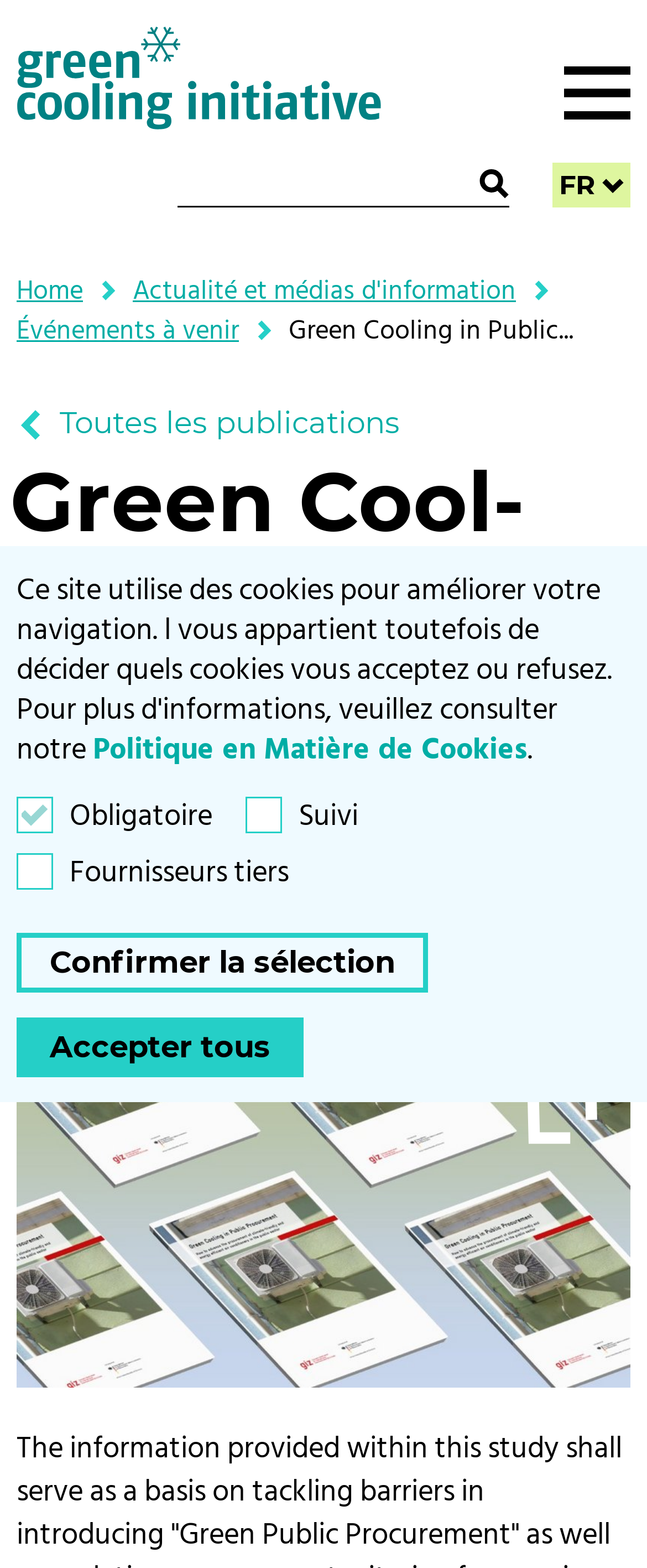Locate the bounding box coordinates of the clickable part needed for the task: "Select a language option".

[0.854, 0.104, 0.974, 0.132]